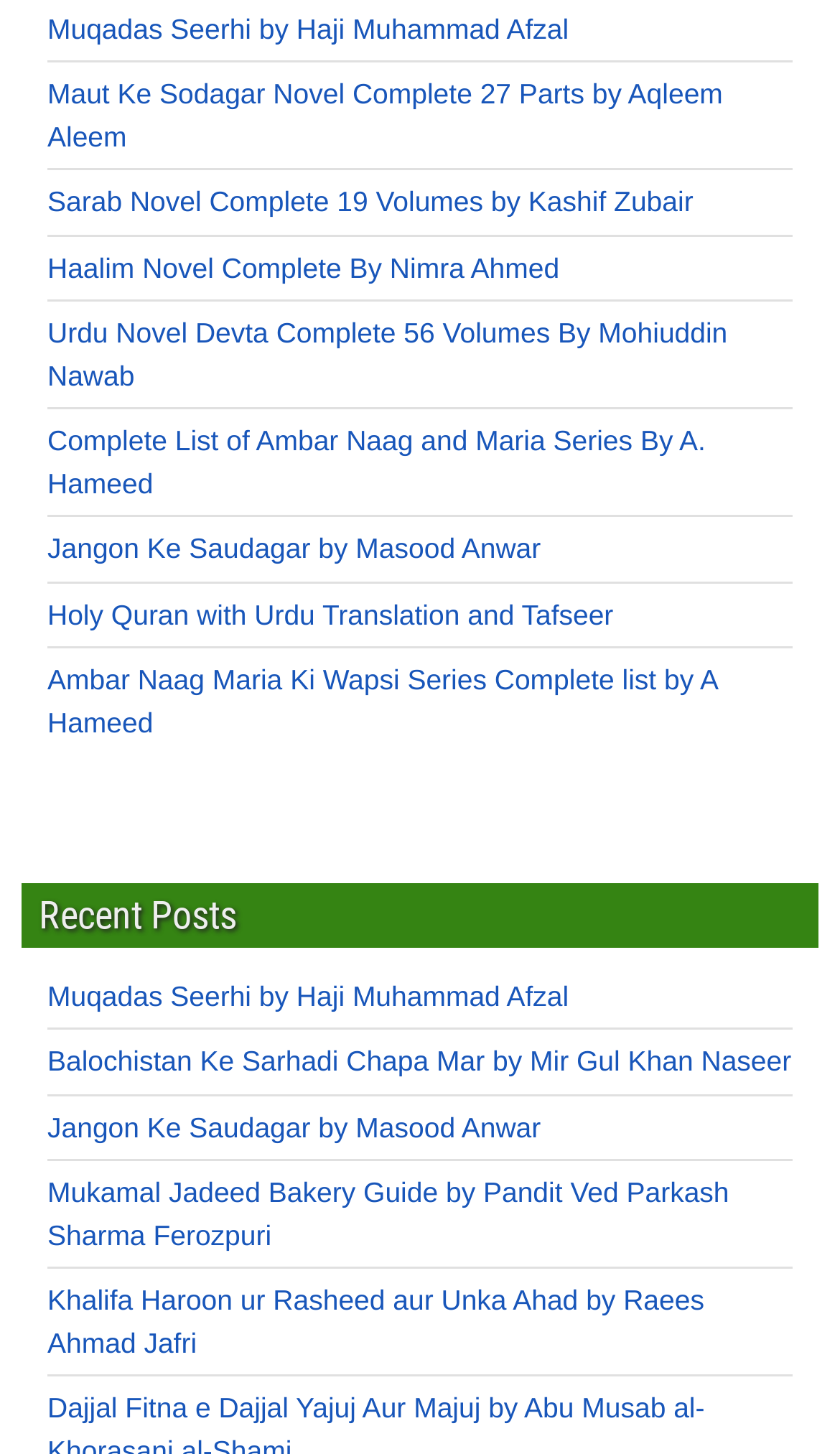Respond to the following question with a brief word or phrase:
How many elements are below the 'Recent Posts' heading?

5